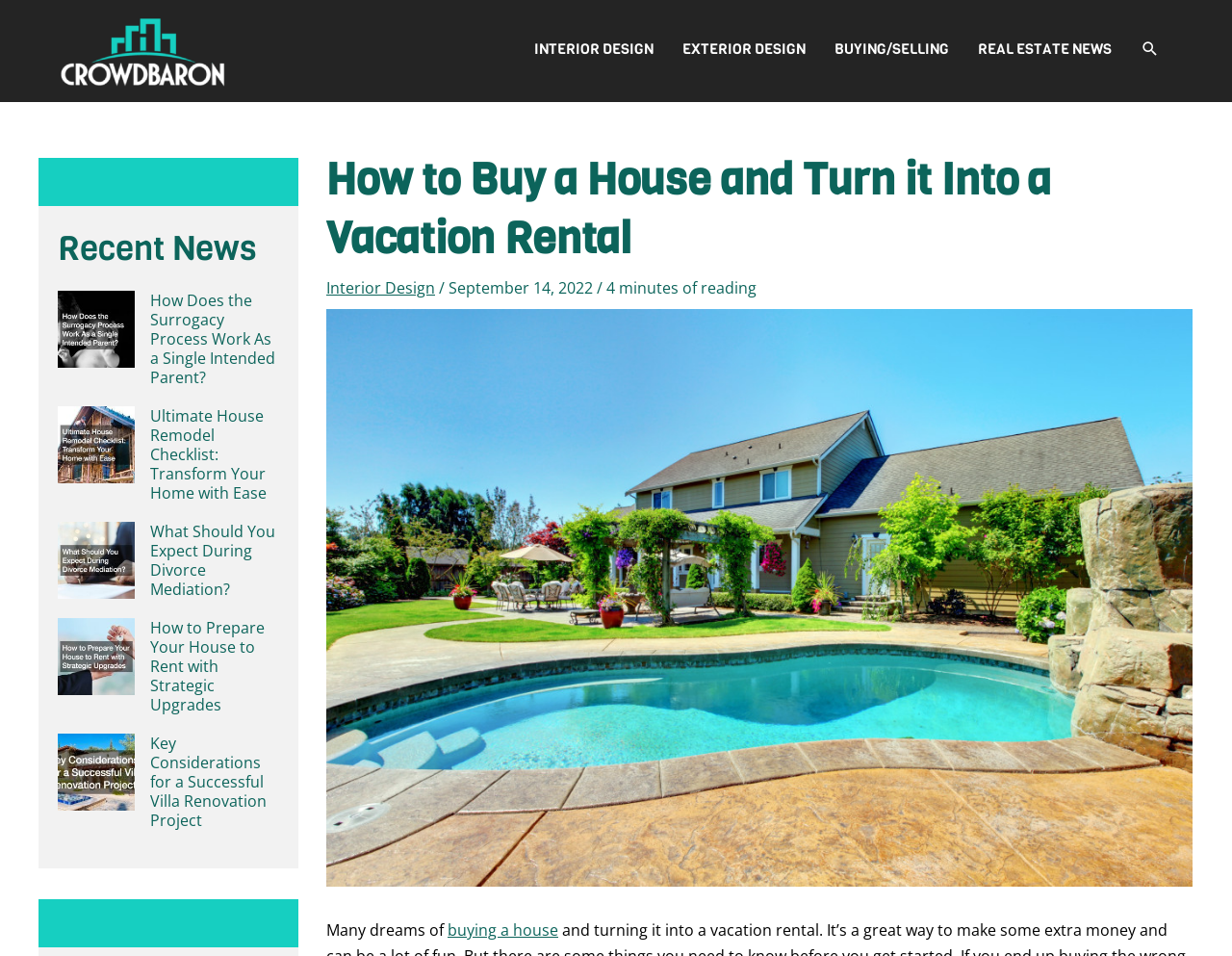Specify the bounding box coordinates of the area that needs to be clicked to achieve the following instruction: "Read the article 'How to Prepare Your House to Rent with Strategic Upgrades'".

[0.122, 0.646, 0.215, 0.748]